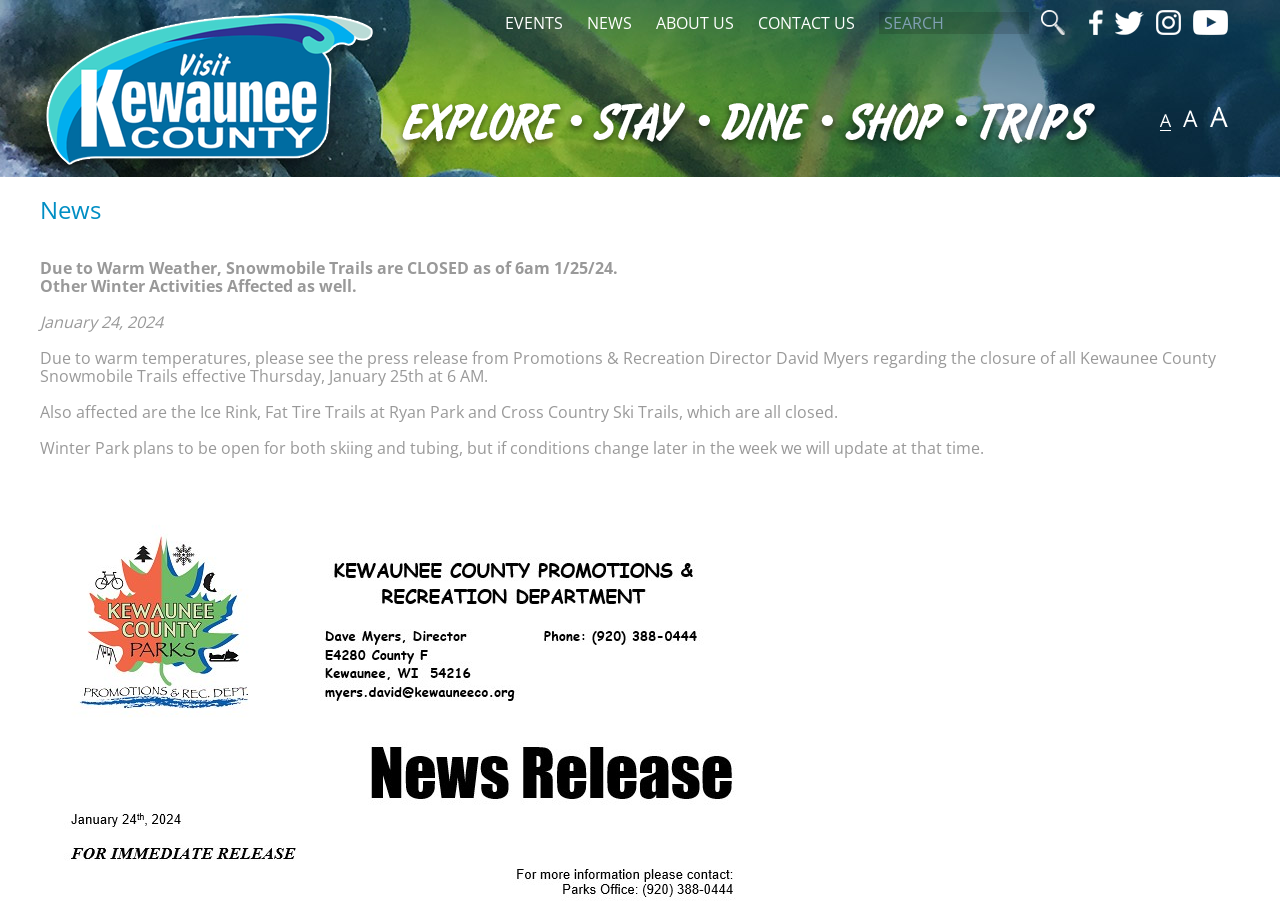Based on the image, please elaborate on the answer to the following question:
What is the name of the director mentioned in the press release?

The press release mentioned in the webpage states that it is from Promotions & Recreation Director David Myers, which can be found in the paragraph starting with 'Due to warm temperatures...'.